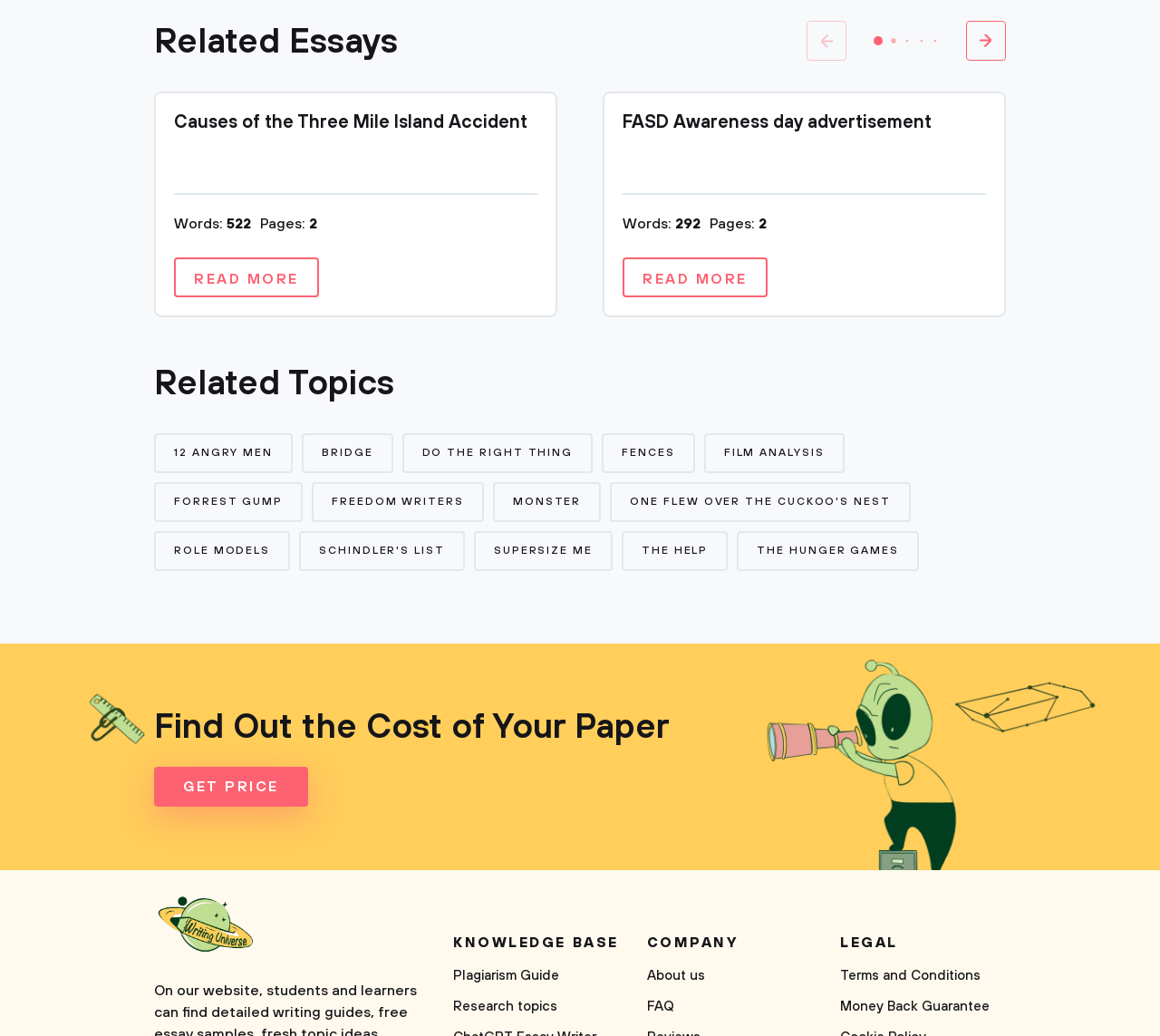Please find the bounding box coordinates for the clickable element needed to perform this instruction: "Click on 'About us' to learn more about the company".

[0.557, 0.932, 0.7, 0.953]